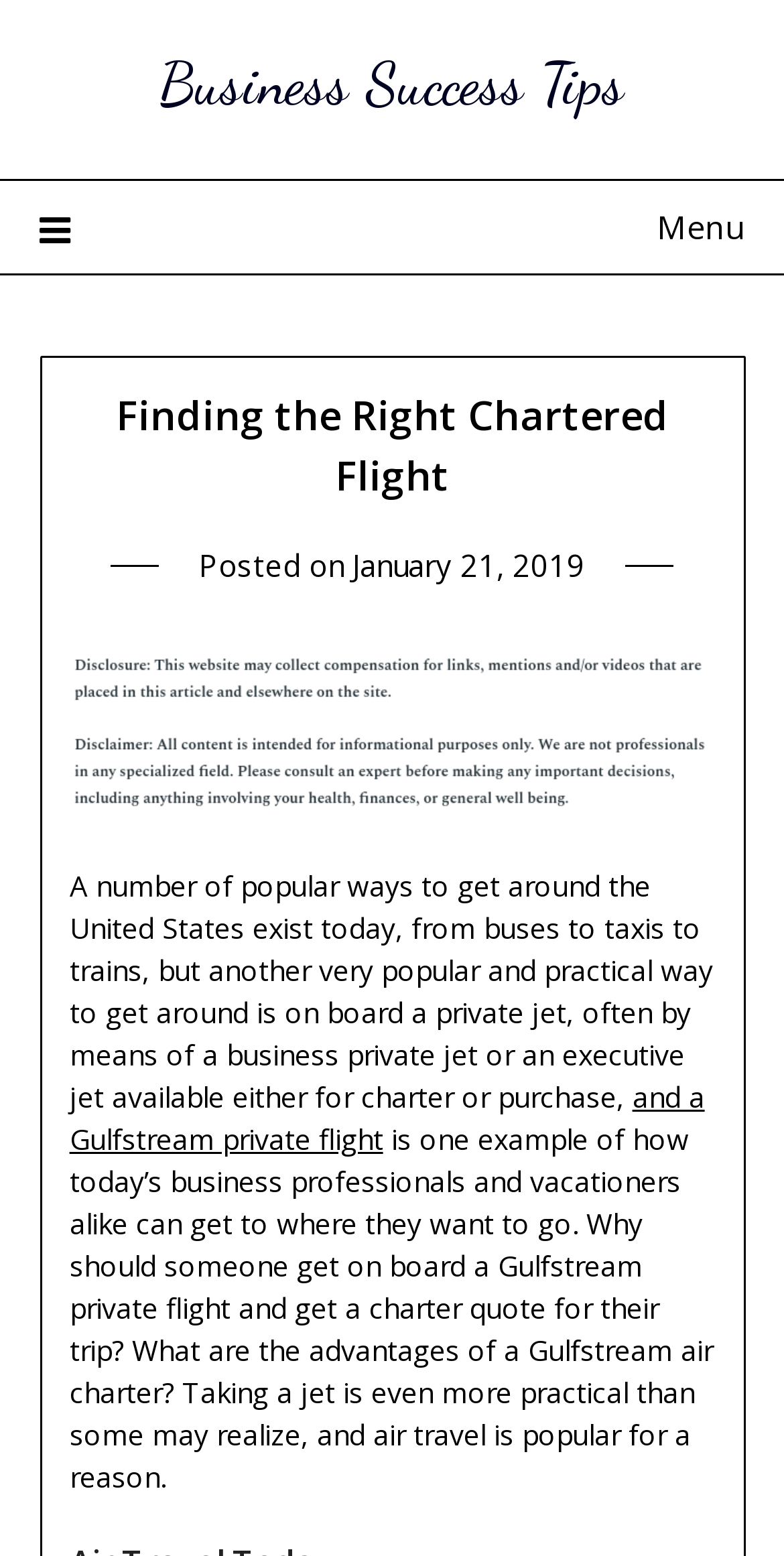What is the topic of this article?
Look at the image and construct a detailed response to the question.

Based on the content of the webpage, specifically the heading 'Finding the Right Chartered Flight' and the text that follows, it is clear that the topic of this article is about chartered flights.